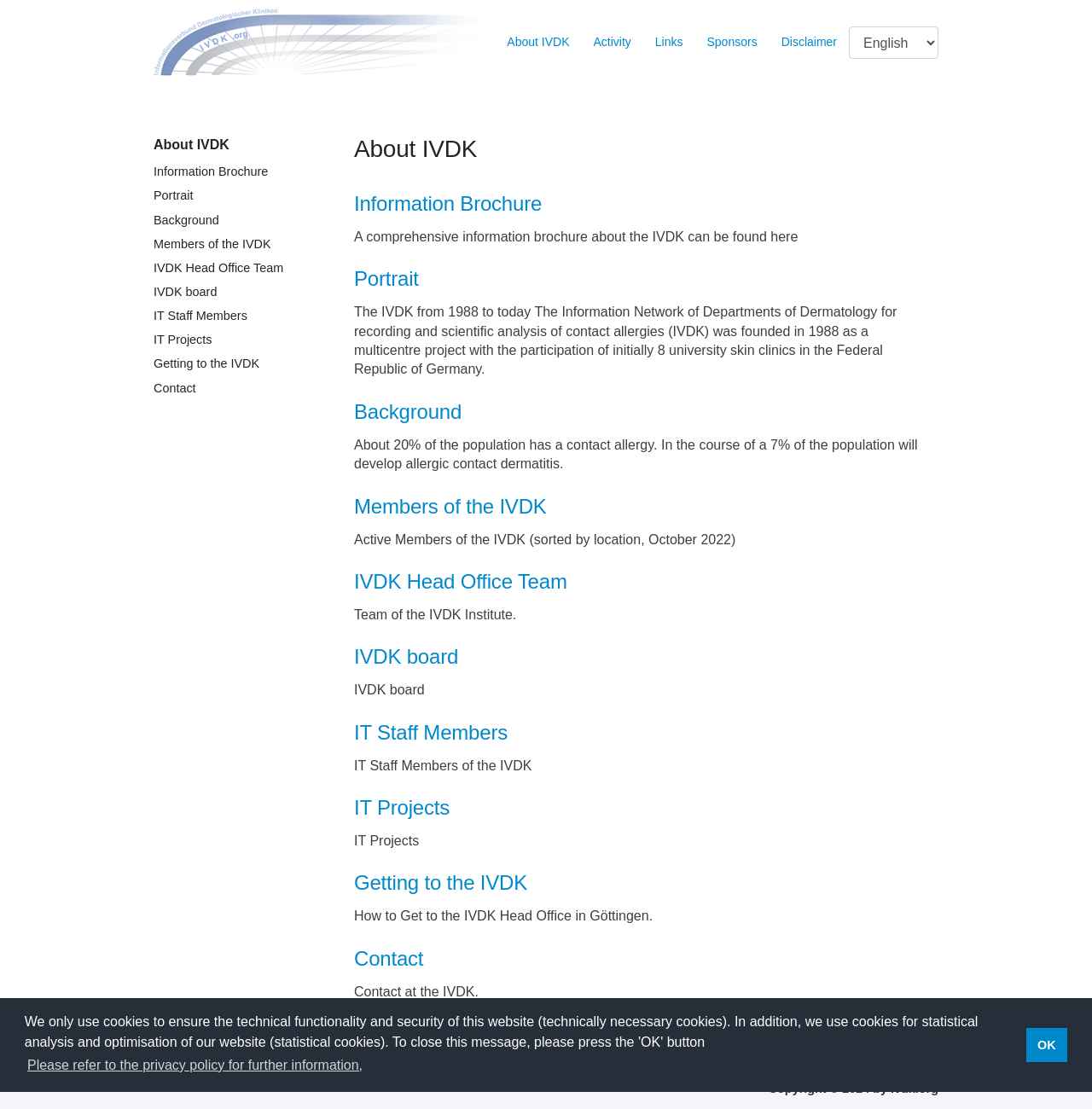Specify the bounding box coordinates of the element's area that should be clicked to execute the given instruction: "go to about IVDK". The coordinates should be four float numbers between 0 and 1, i.e., [left, top, right, bottom].

[0.453, 0.023, 0.532, 0.054]